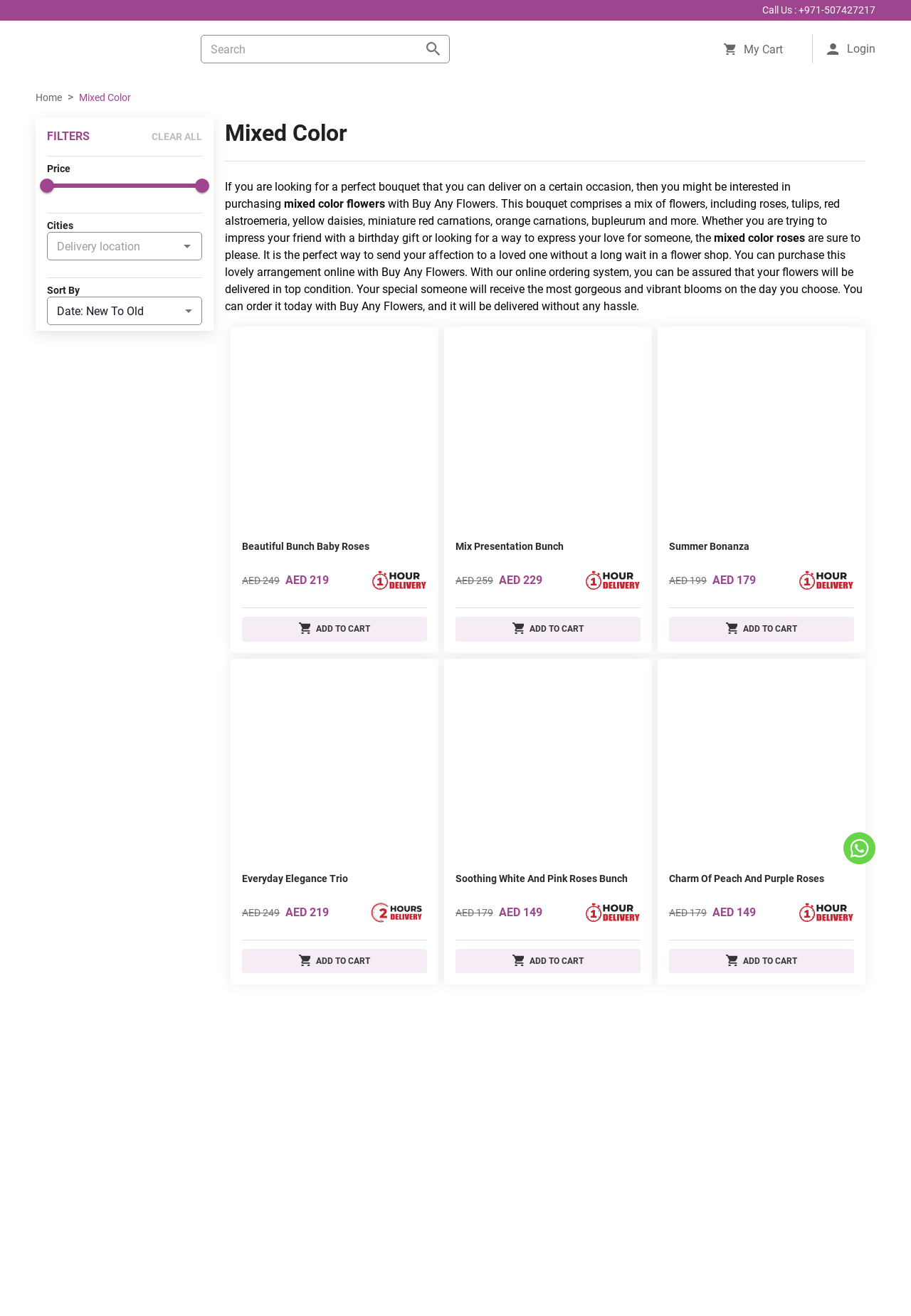Create an in-depth description of the webpage, covering main sections.

This webpage is about ordering multicolored roses online in Dubai through Buy Any Flowers. At the top, there is a header section with a logo, a search bar, and links to "My Cart" and "Login". Below the header, there is a navigation breadcrumb section with a link to "Home".

The main content of the page is divided into two sections. The left section has filters and sorting options, including a price range slider, a dropdown menu for delivery locations, and a combobox for sorting options. There are also several horizontal separators separating these elements.

The right section displays a collection of mixed color flower bouquets, each with an image, a description, and an "Add to Cart" button. There are five bouquets in total, each with a different name, price, and description. The bouquets are arranged vertically, with horizontal separators between them.

At the bottom of the page, there is a link to contact Buy Any Flowers on WhatsApp.